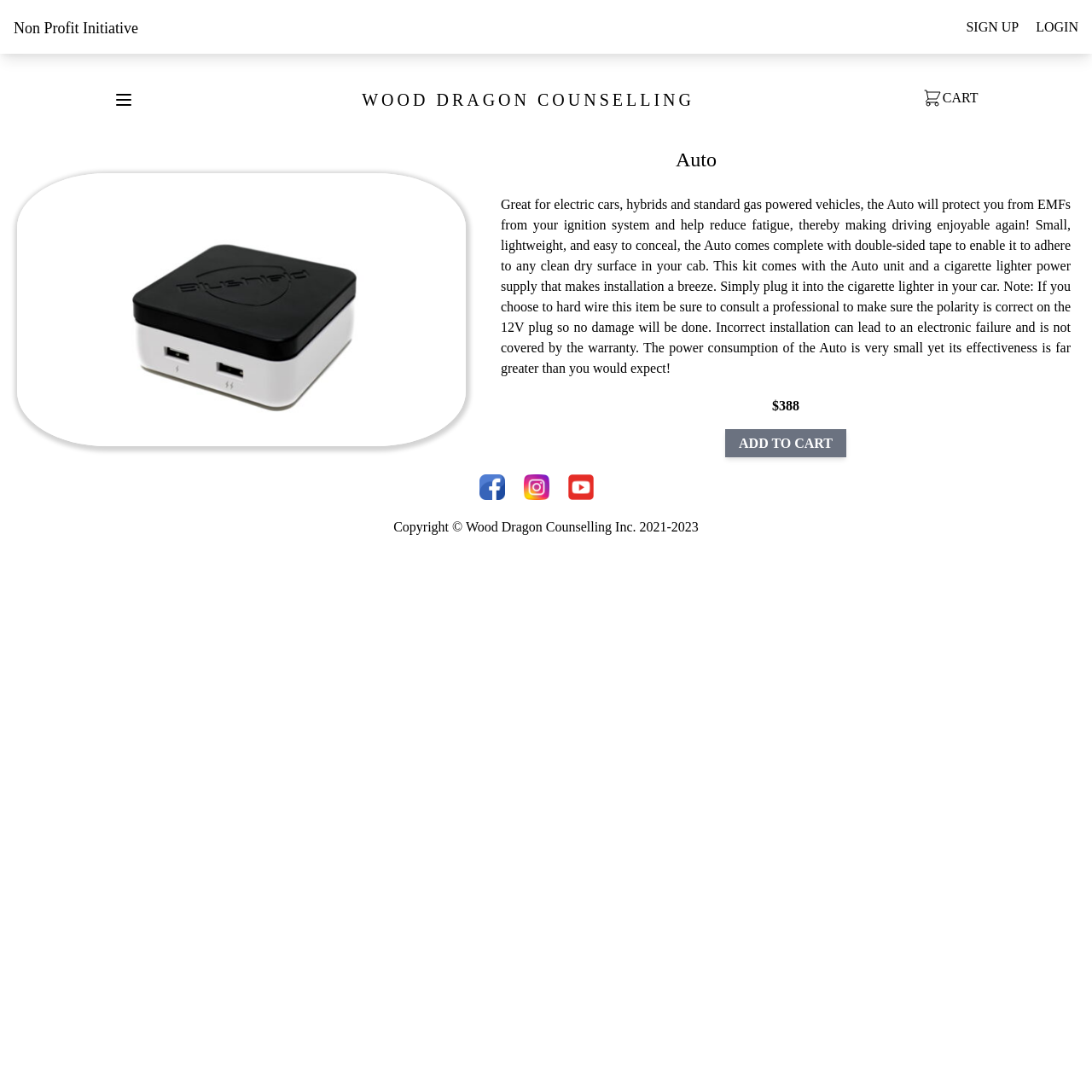What is the name of the non-profit initiative?
Please provide a detailed and thorough answer to the question.

I found the answer by looking at the links on the webpage, specifically the one with the text 'Non Profit Initiative'.